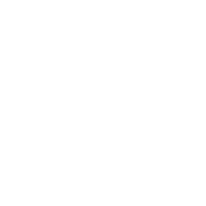What is the recommended storage temperature for the test kit?
From the image, respond with a single word or phrase.

2-30°C